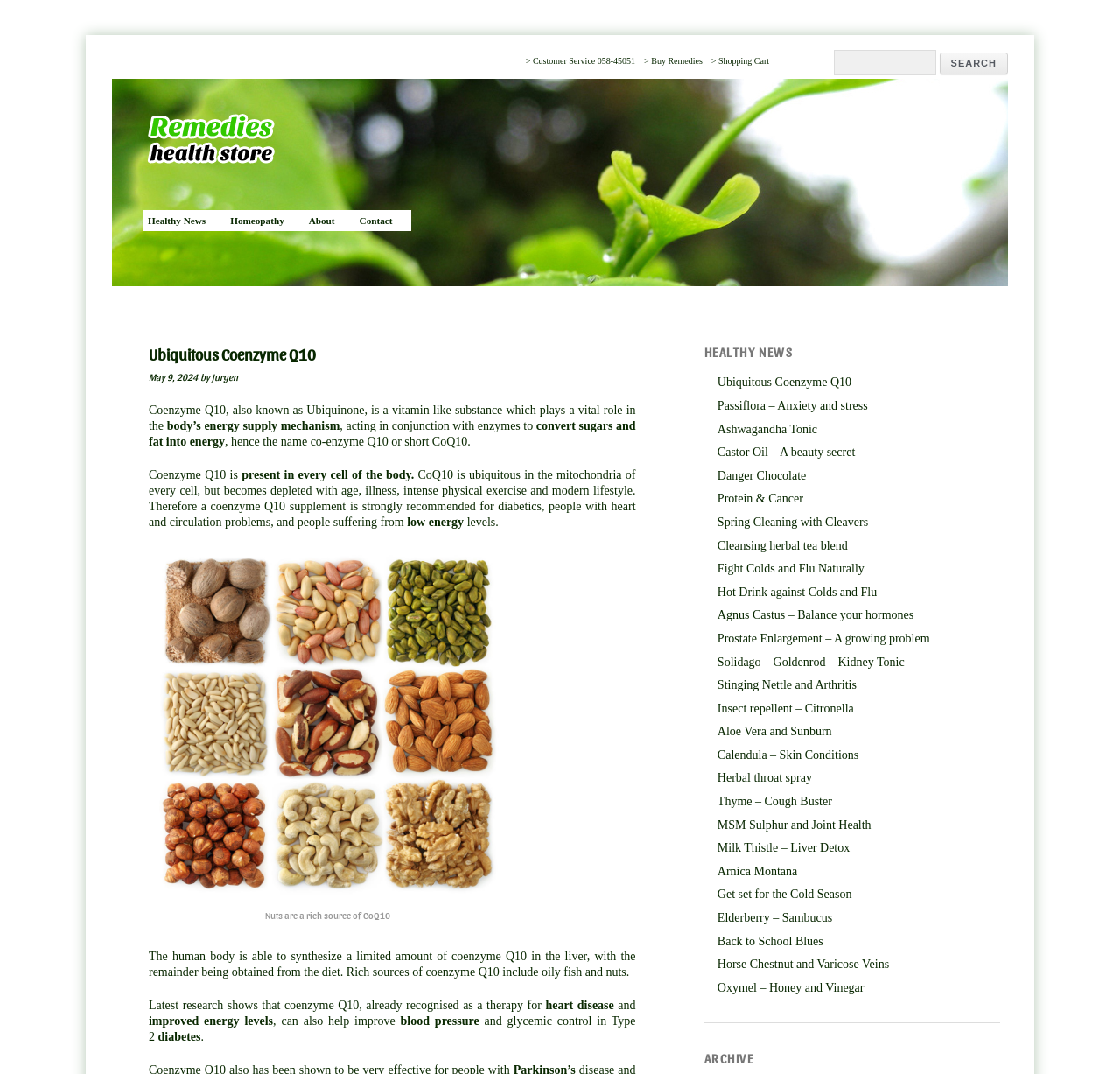Describe the entire webpage, focusing on both content and design.

This webpage is about a health store that sells homeopathic remedies, herbal remedies, natural remedies, minerals, vitamins, and food supplements. At the top of the page, there is a navigation bar with links to "Customer Service", "Buy Remedies", and "Shopping Cart". Next to the navigation bar, there is a search box with a "Search" button.

Below the navigation bar, there are several links to different categories, including "Healthy News", "Homeopathy", "About", and "Contact". The main content of the page is divided into two sections. On the left side, there is an article about Coenzyme Q10, a vitamin-like substance that plays a vital role in the body's energy supply mechanism. The article discusses the benefits of Coenzyme Q10, its sources, and its effects on heart disease, energy levels, blood pressure, and glycemic control in Type 2 diabetes.

On the right side, there is a list of links to various health-related articles, including "Ubiquitous Coenzyme Q10", "Passiflora – Anxiety and stress", "Ashwagandha Tonic", and many others. These links are categorized under "HEALTHY NEWS". There are 25 links in total, each leading to a different article about a specific health topic.

Throughout the page, there are several images, including a picture of remedies and an image of nuts, which is described as a rich source of CoQ10. The overall layout of the page is organized, with clear headings and concise text, making it easy to navigate and find relevant information.